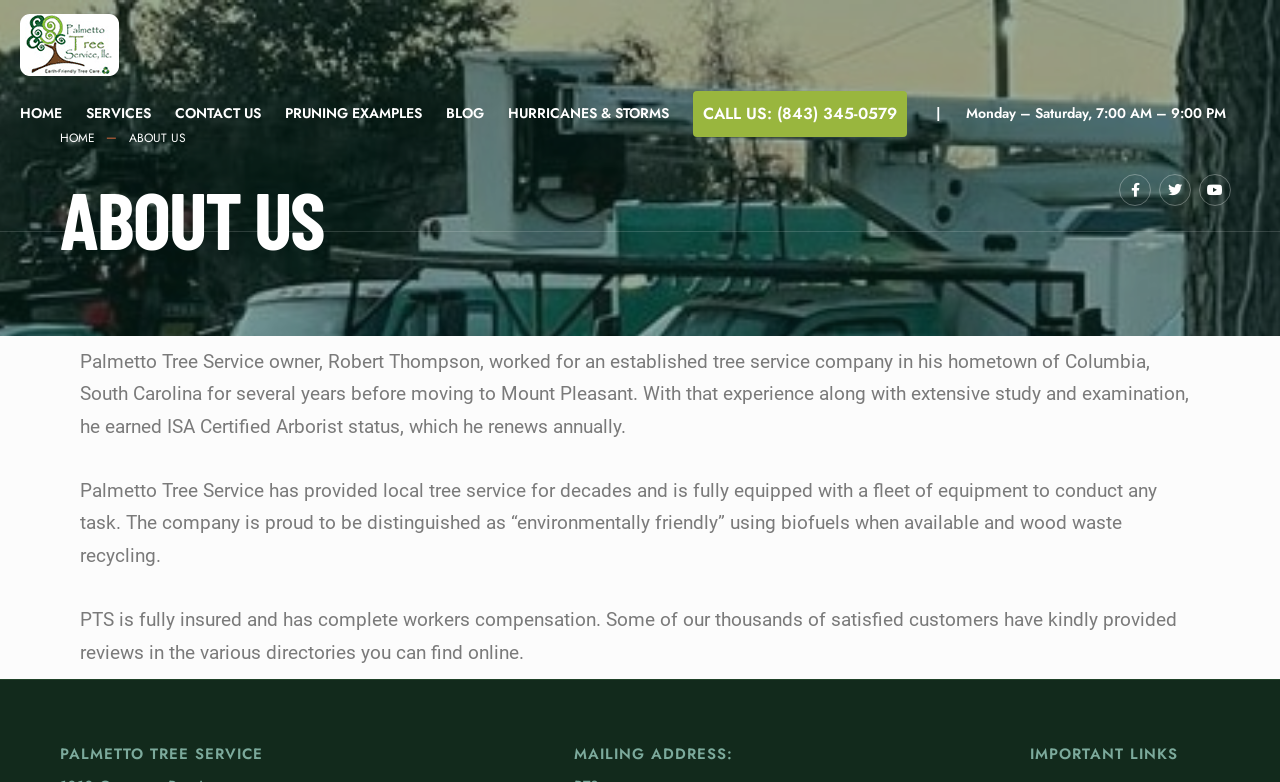Given the element description Pruning Examples, identify the bounding box coordinates for the UI element on the webpage screenshot. The format should be (top-left x, top-left y, bottom-right x, bottom-right y), with values between 0 and 1.

[0.223, 0.116, 0.33, 0.173]